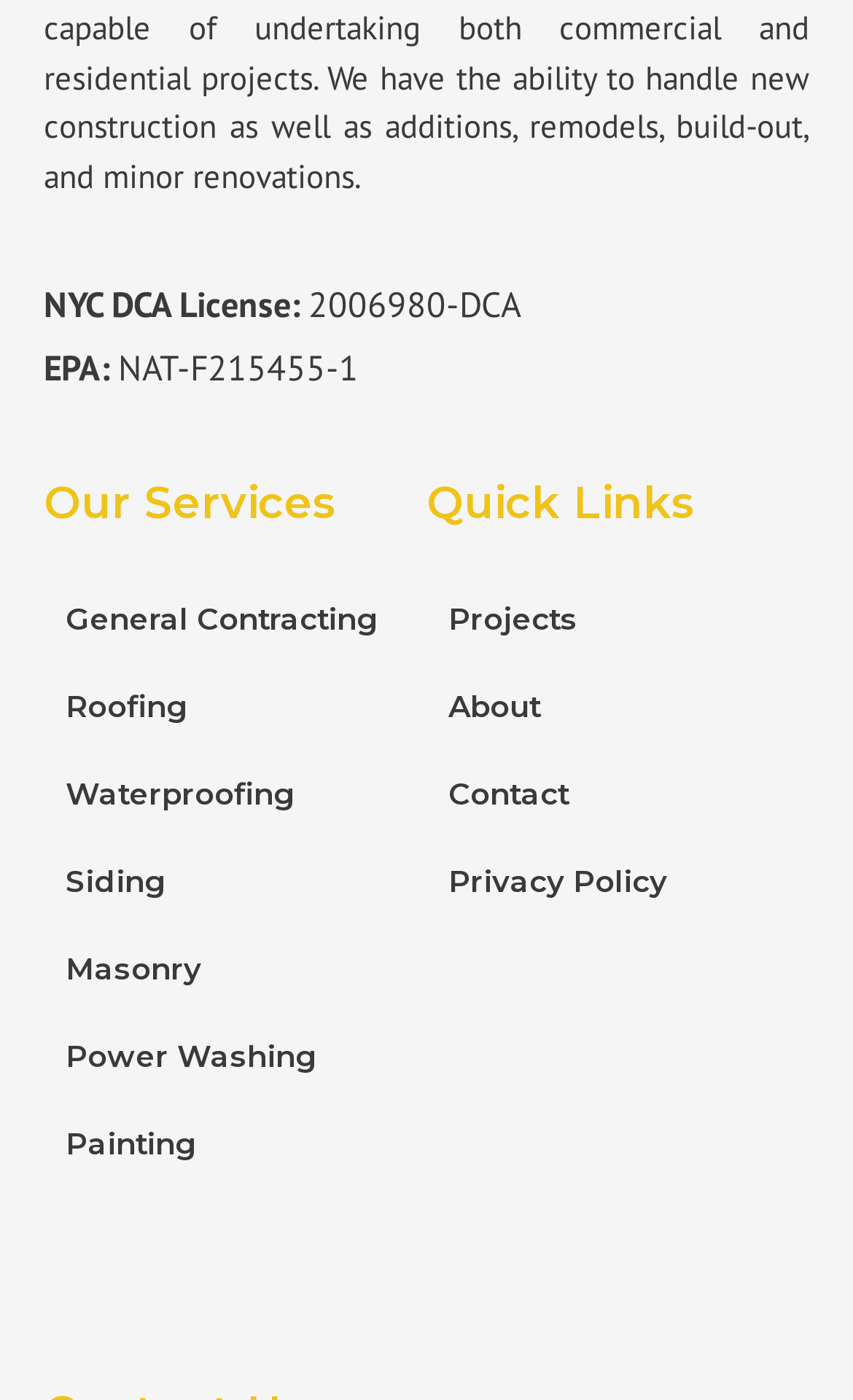Kindly provide the bounding box coordinates of the section you need to click on to fulfill the given instruction: "Learn how to play Agar.io".

None